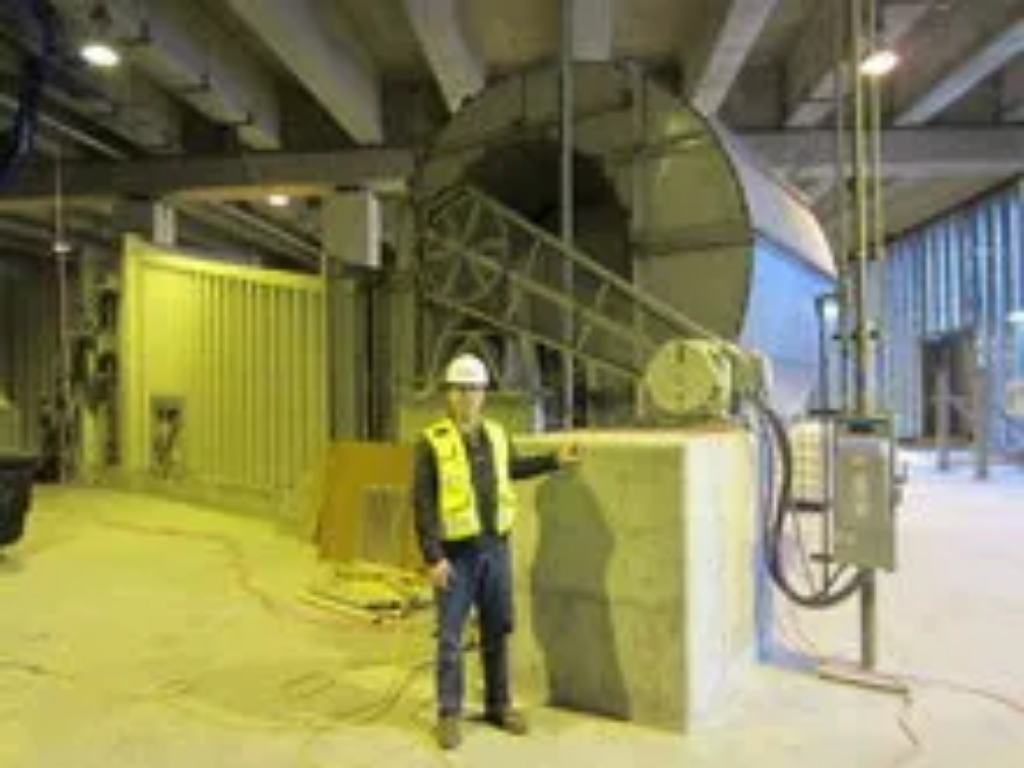Present an elaborate depiction of the scene captured in the image.

In this image, an engineer stands in an industrial tunnel environment, presumably involved in the structural retrofitting project on the I-90 corridor undertaken by the Washington State Department of Transportation (WSDOT). The engineer is dressed in safety gear, including a yellow reflective vest and a hard hat, indicating a focus on safety in this construction area. Behind them, a large cylindrical machine is partially visible, alongside various construction equipment and materials scattered throughout the space. The infrastructure around them, characterized by steel beams and concrete surfaces, suggests a working environment dedicated to enhancing the tunnel's capabilities, likely in preparation for the addition of high-occupancy vehicle (HOV) lanes. Bright overhead lights illuminate the area, emphasizing the importance of visibility in such projects.